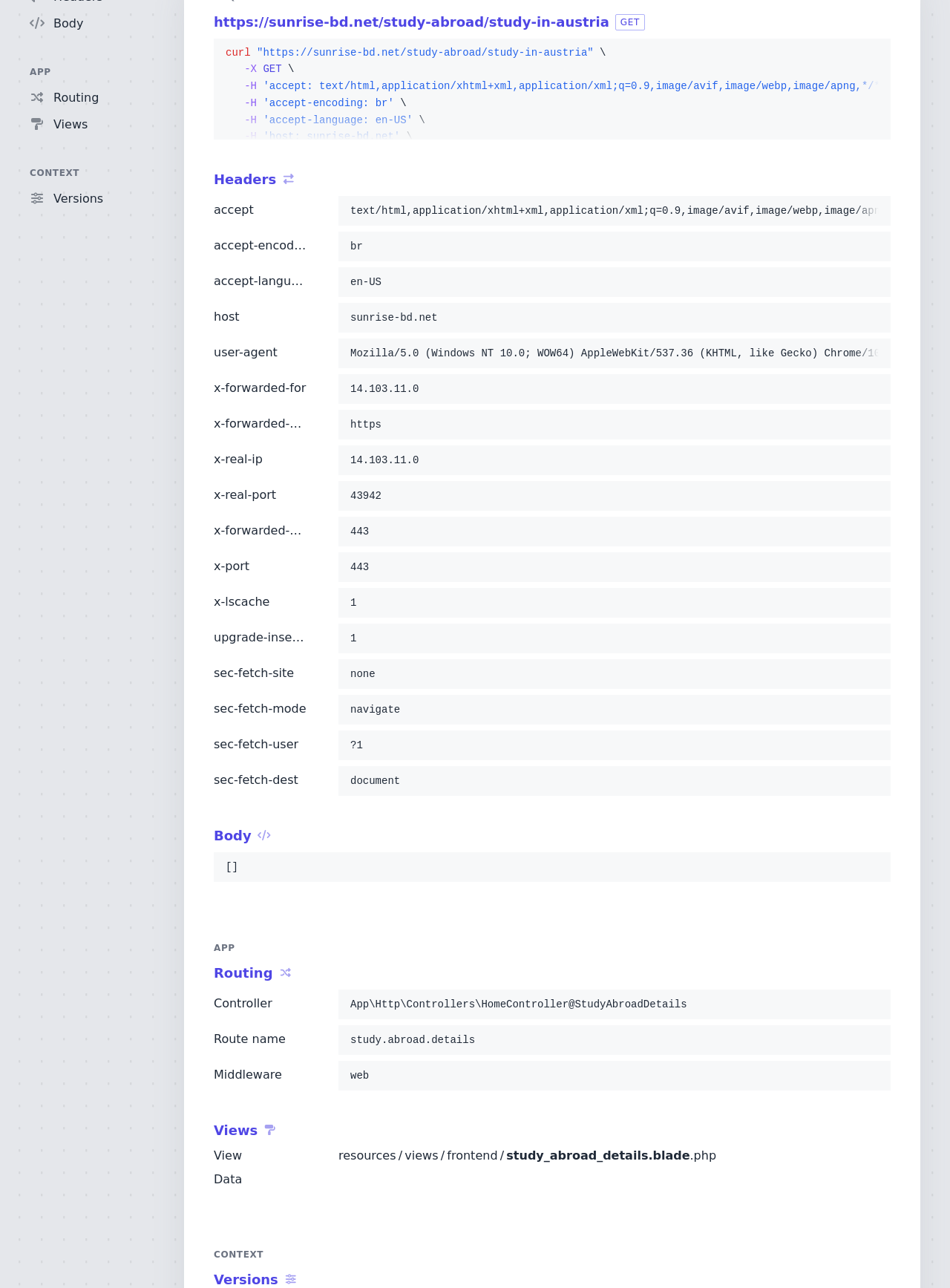Provide a brief response to the question below using one word or phrase:
How many headers are listed in the headers section?

10